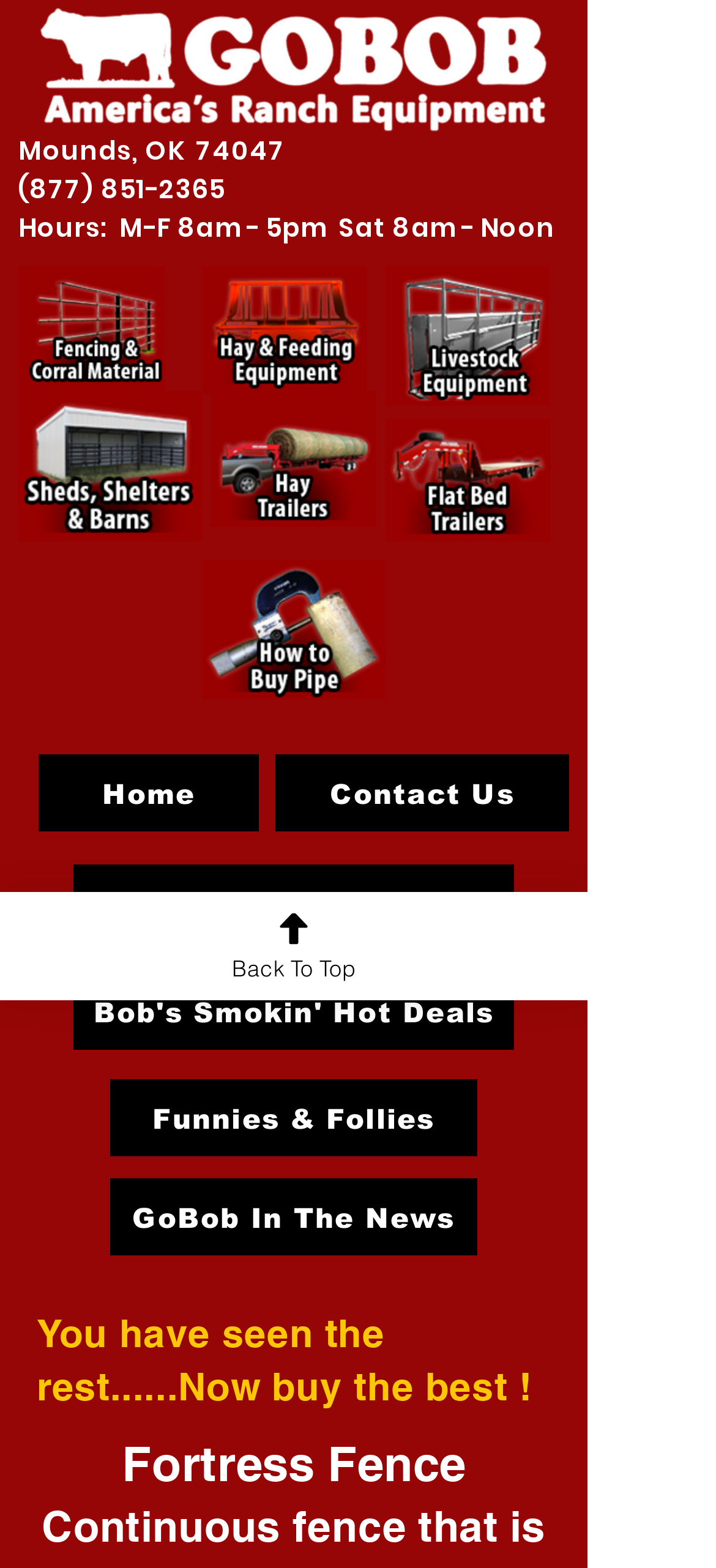Specify the bounding box coordinates of the element's area that should be clicked to execute the given instruction: "View the image". The coordinates should be four float numbers between 0 and 1, i.e., [left, top, right, bottom].

[0.026, 0.17, 0.231, 0.249]